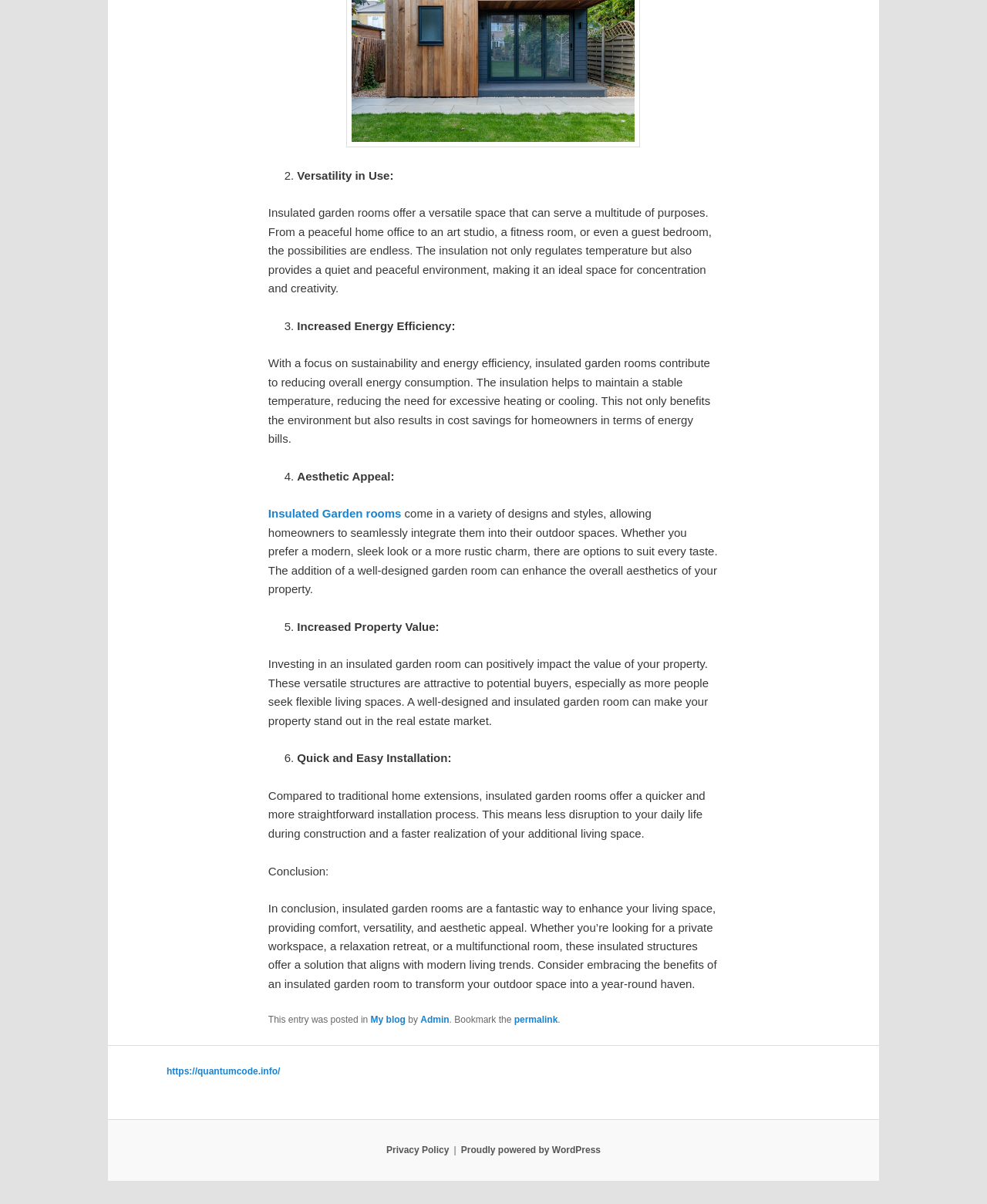Identify the bounding box for the given UI element using the description provided. Coordinates should be in the format (top-left x, top-left y, bottom-right x, bottom-right y) and must be between 0 and 1. Here is the description: Insulated Garden rooms

[0.272, 0.421, 0.407, 0.432]